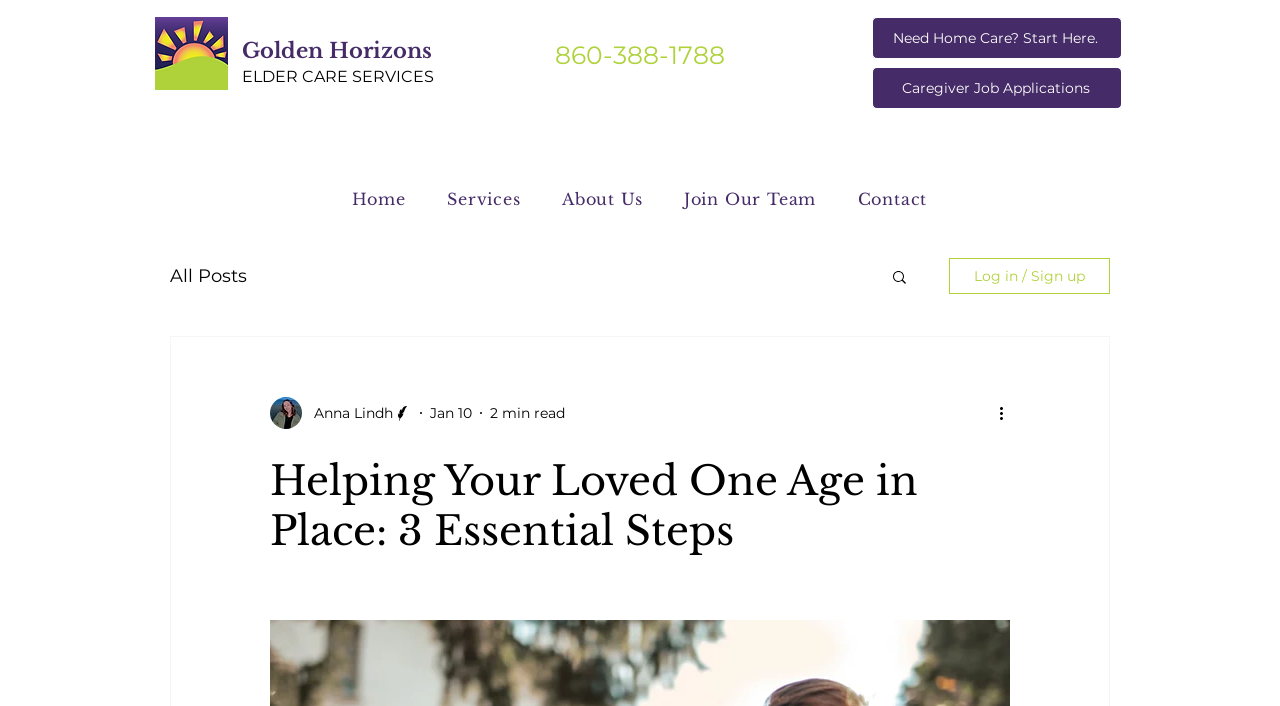Please find the bounding box for the UI element described by: "About Us".

[0.426, 0.254, 0.515, 0.31]